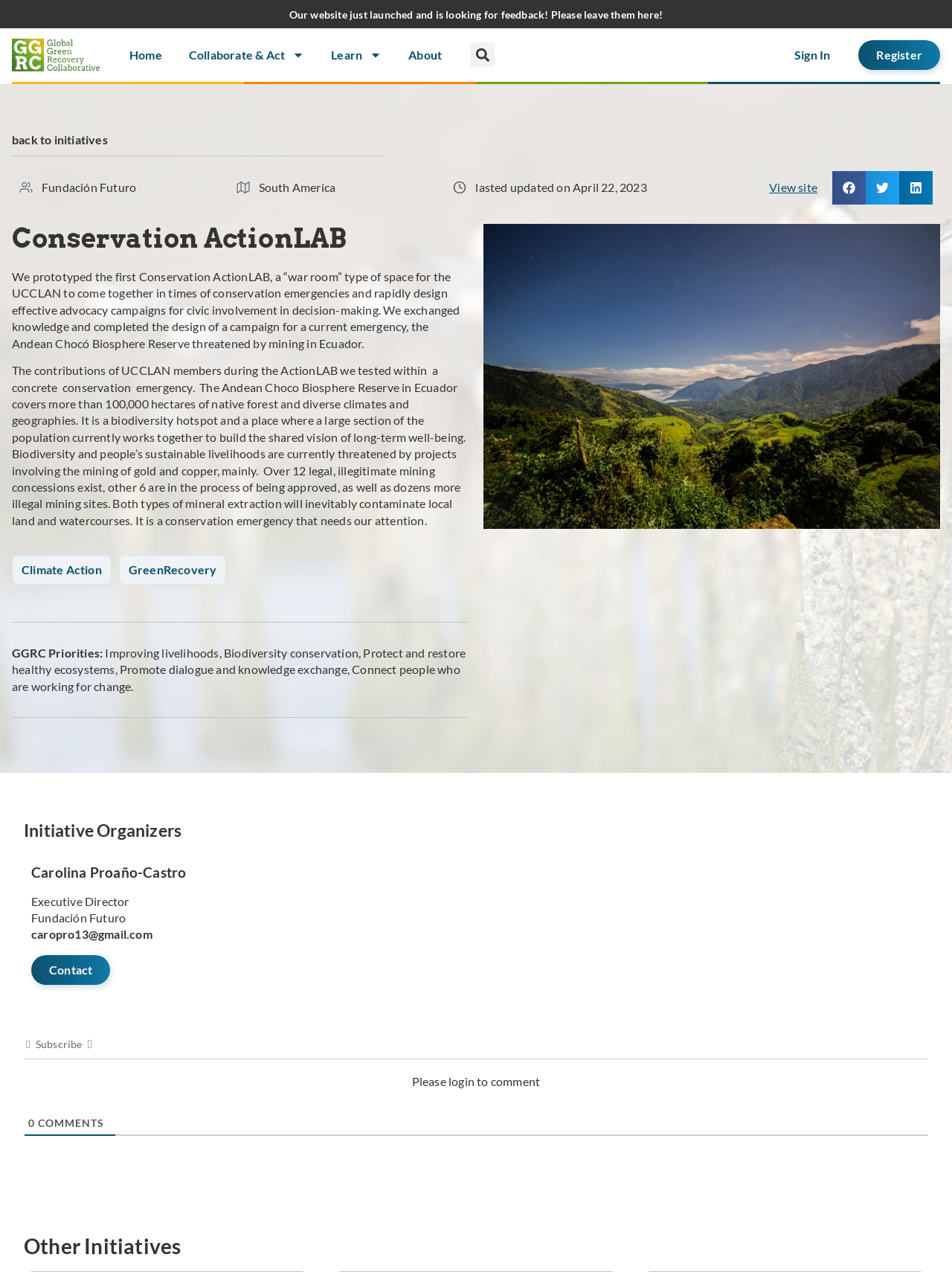Please predict the bounding box coordinates of the element's region where a click is necessary to complete the following instruction: "Sign in to the website". The coordinates should be represented by four float numbers between 0 and 1, i.e., [left, top, right, bottom].

[0.82, 0.032, 0.886, 0.055]